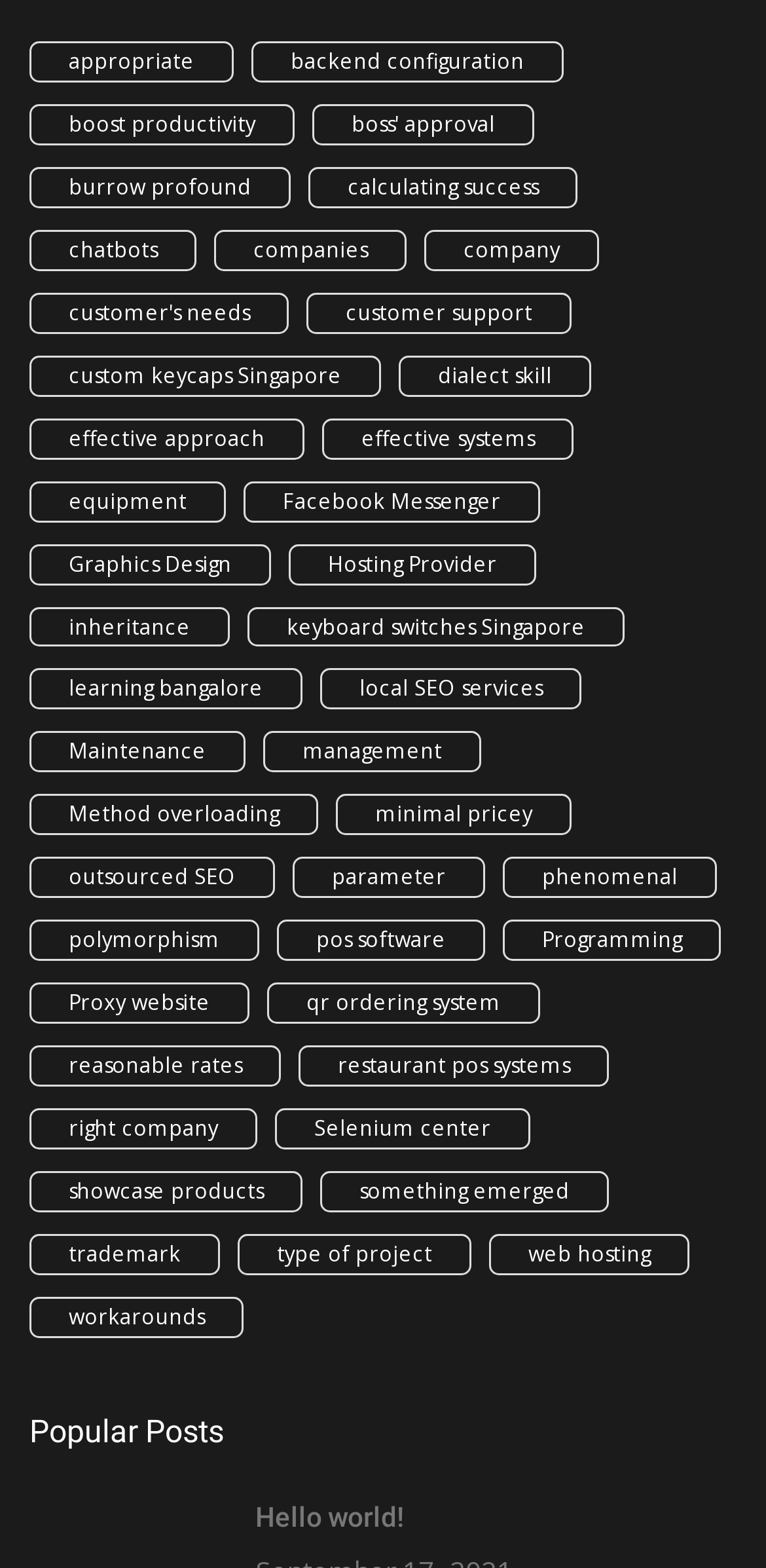Indicate the bounding box coordinates of the clickable region to achieve the following instruction: "Check 'Popular Posts'."

[0.038, 0.903, 0.962, 0.923]